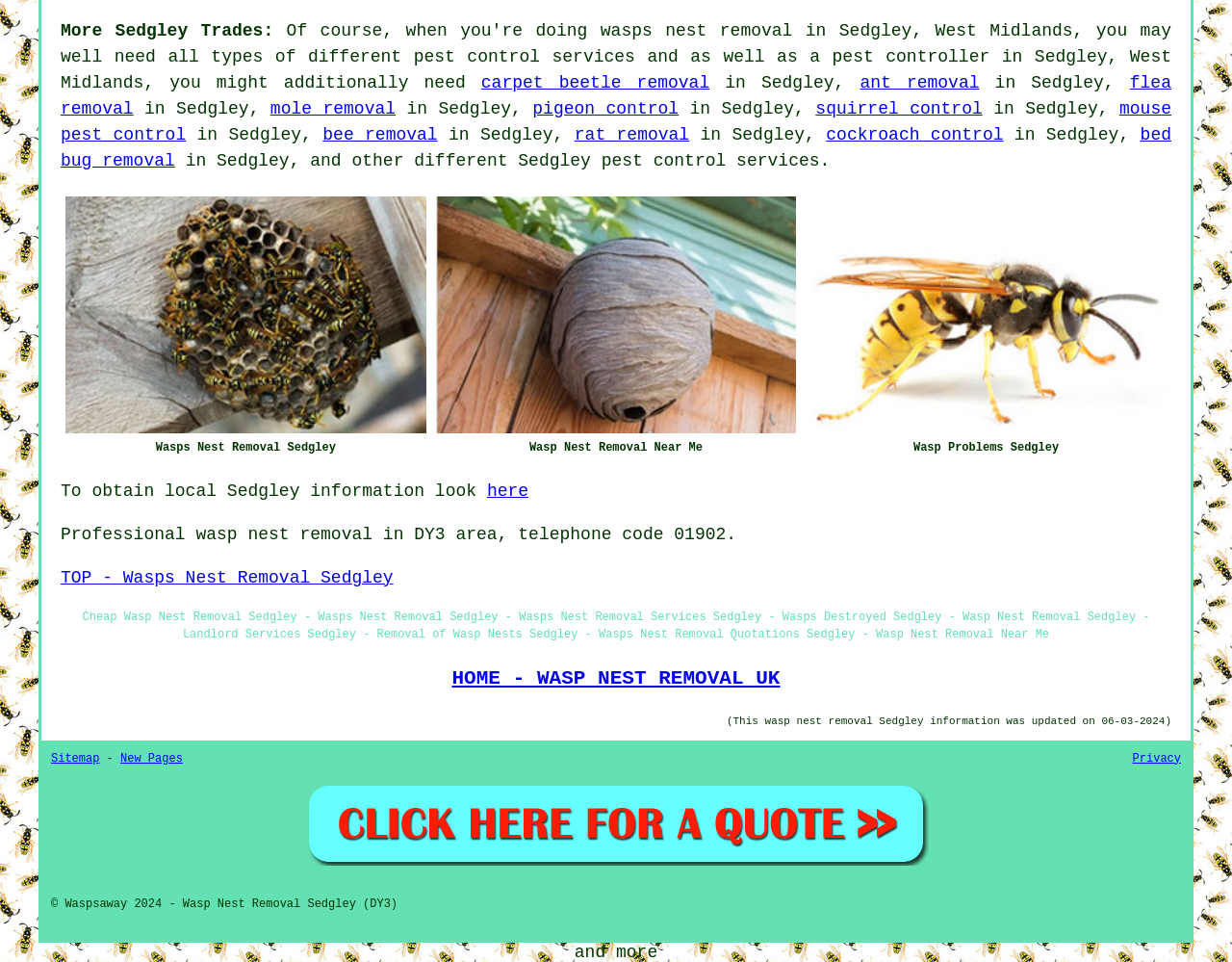Pinpoint the bounding box coordinates of the element that must be clicked to accomplish the following instruction: "click on 'here'". The coordinates should be in the format of four float numbers between 0 and 1, i.e., [left, top, right, bottom].

[0.395, 0.5, 0.429, 0.52]